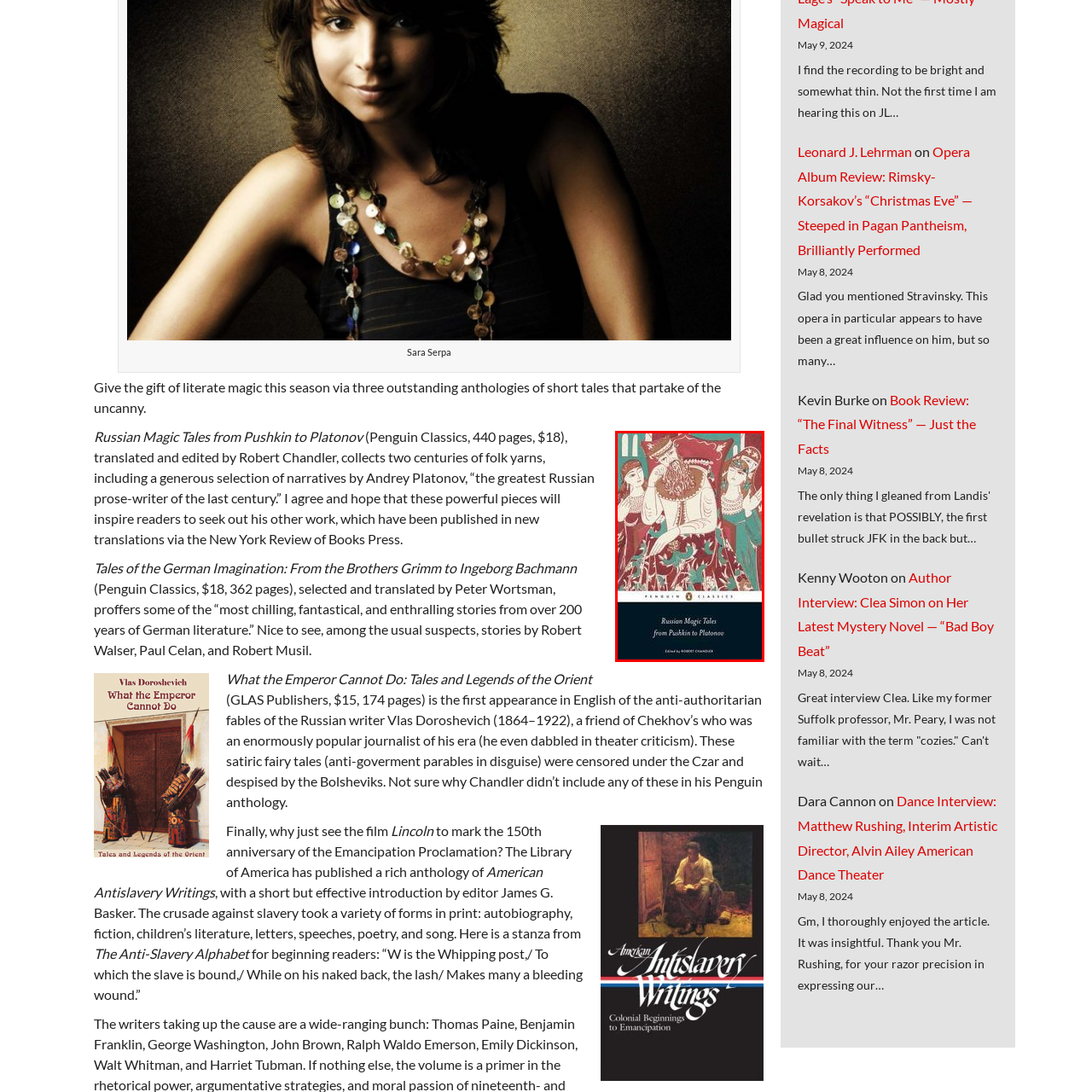Give a detailed account of the scene depicted in the image inside the red rectangle.

The image showcases the cover of the book "Russian Magic Tales from Pushkin to Platonov," a collection edited by Robert Chandler. The artwork features a richly illustrated scene depicting a regal figure surrounded by ethereal characters, reflecting the enchanting storytelling found within the anthology. This Penguin Classics publication gathers two centuries of Russian folk tales, offering readers a glimpse into the profound and often whimsical narratives that have shaped the nation’s literary tapestry. The book is both a tribute to the artistic legacy of Russian literature and an invitation to explore its magical realms.